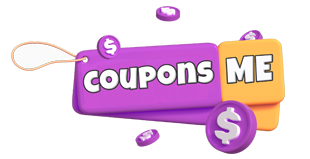Answer with a single word or phrase: 
How many labels are in the logo?

Two